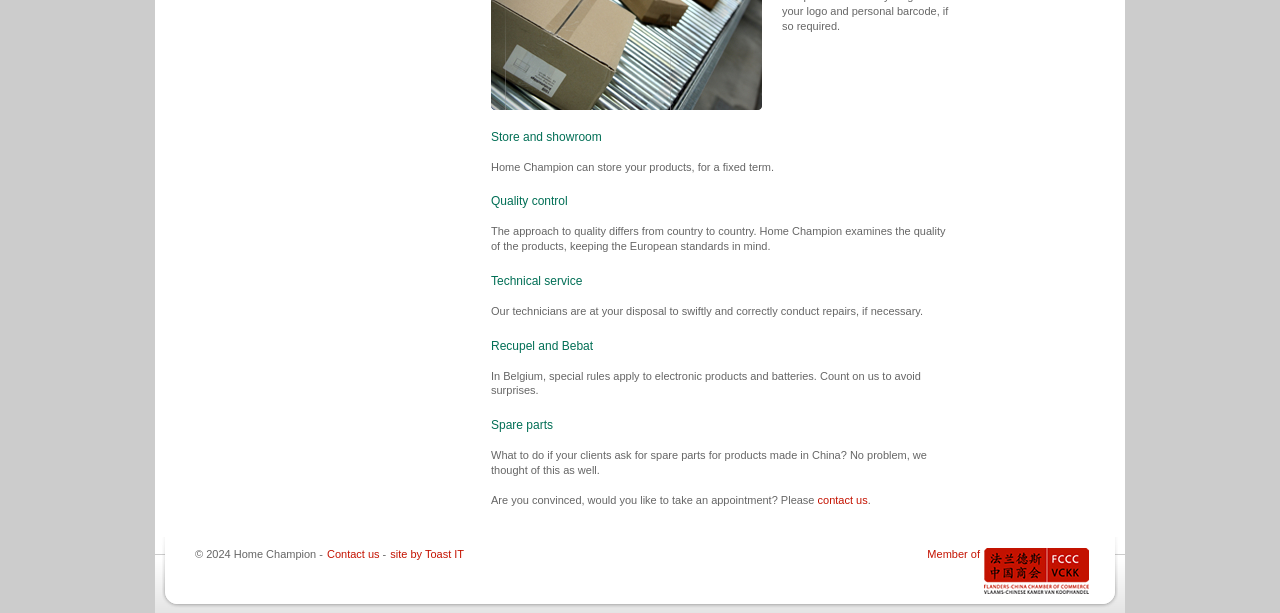How can I take an appointment with Home Champion?
Examine the screenshot and reply with a single word or phrase.

Contact us